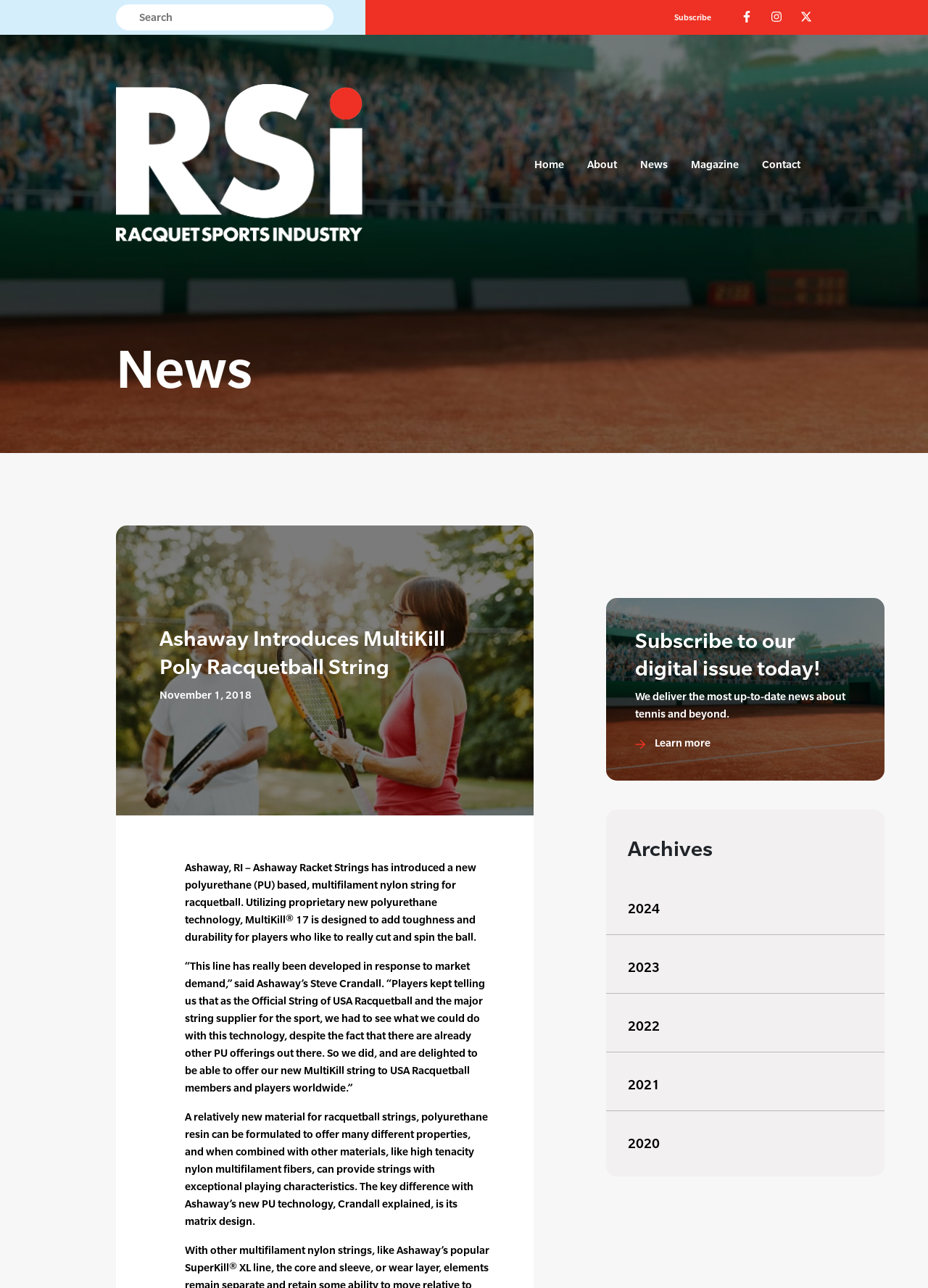Identify the bounding box coordinates of the specific part of the webpage to click to complete this instruction: "Learn more about the digital issue".

[0.684, 0.57, 0.766, 0.584]